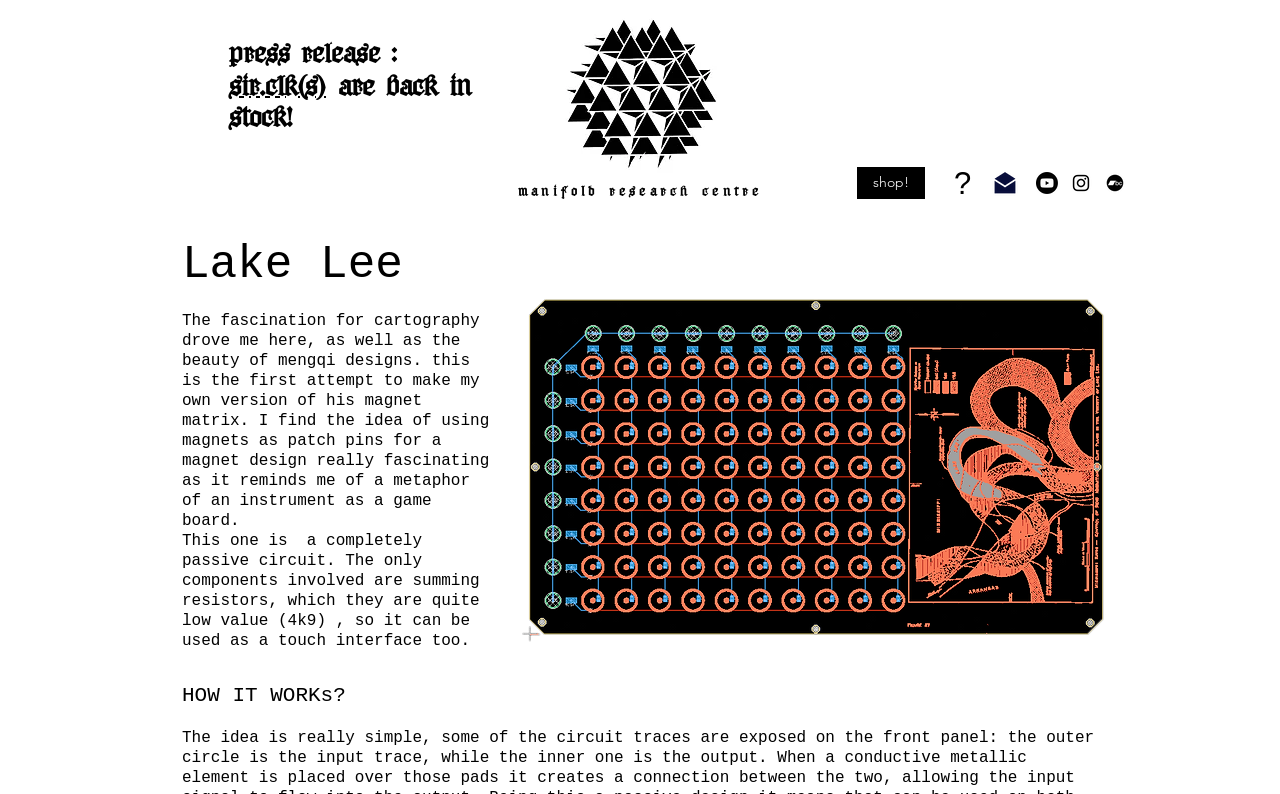What is the name of the person or entity behind the website?
Please provide a comprehensive and detailed answer to the question.

I found the answer by looking at the heading element with the text 'Lake Lee' and its prominent position on the webpage, suggesting it might be the name of the person or entity behind the website.